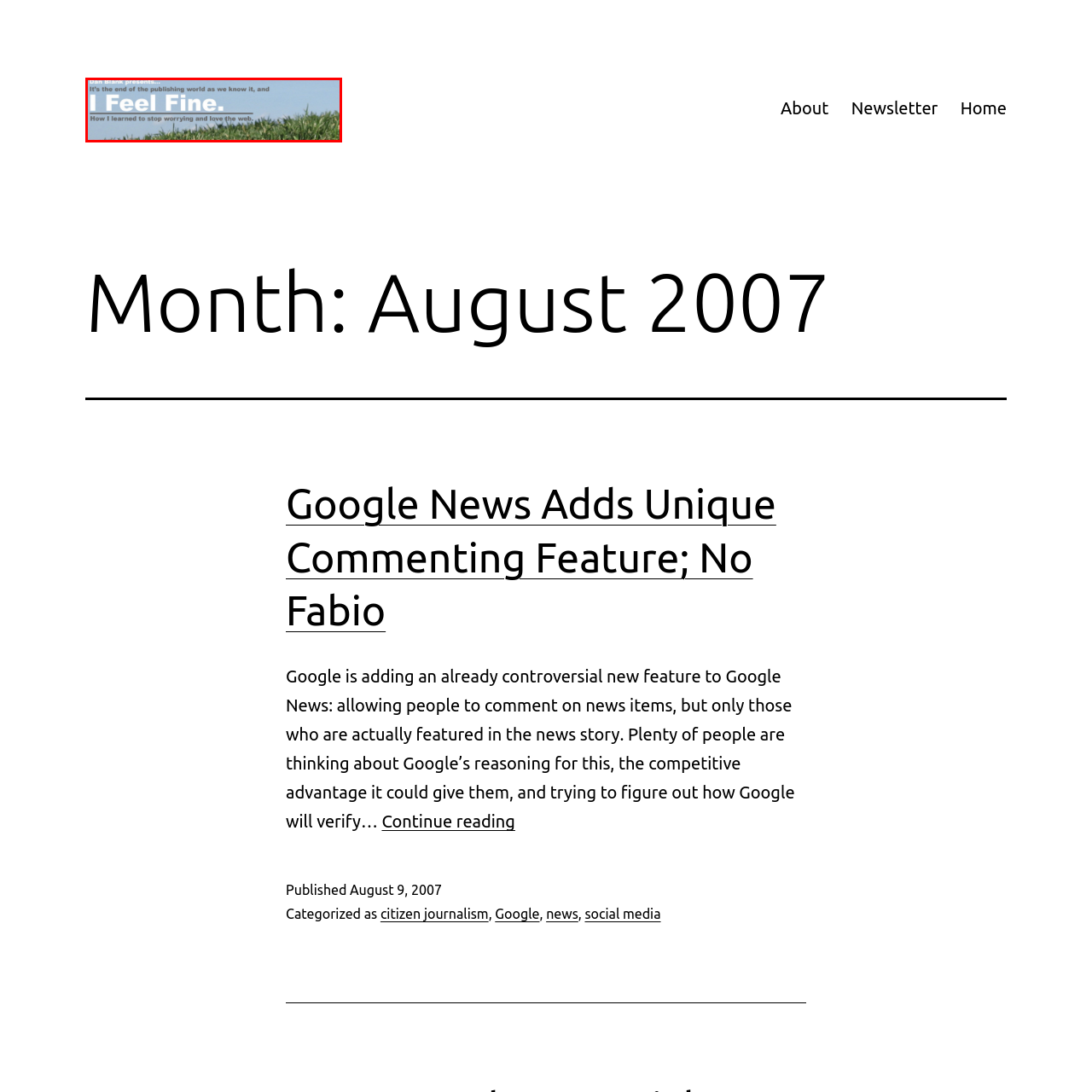Explain in detail what is happening within the highlighted red bounding box in the image.

The image features a visually striking banner from Dan Blank's webpage, prominently displaying the text: "Dan Blank presents... It's the end of the publishing world as we know it, and I Feel Fine." Below this, a subtitle reads: "How I learned to stop worrying and love the web." The background consists of a serene green horizon, symbolizing growth and new beginnings in the digital landscape of publishing. This graphic encapsulates a modern perspective on the evolution of the publishing industry, addressing both challenges and opportunities in the digital age.